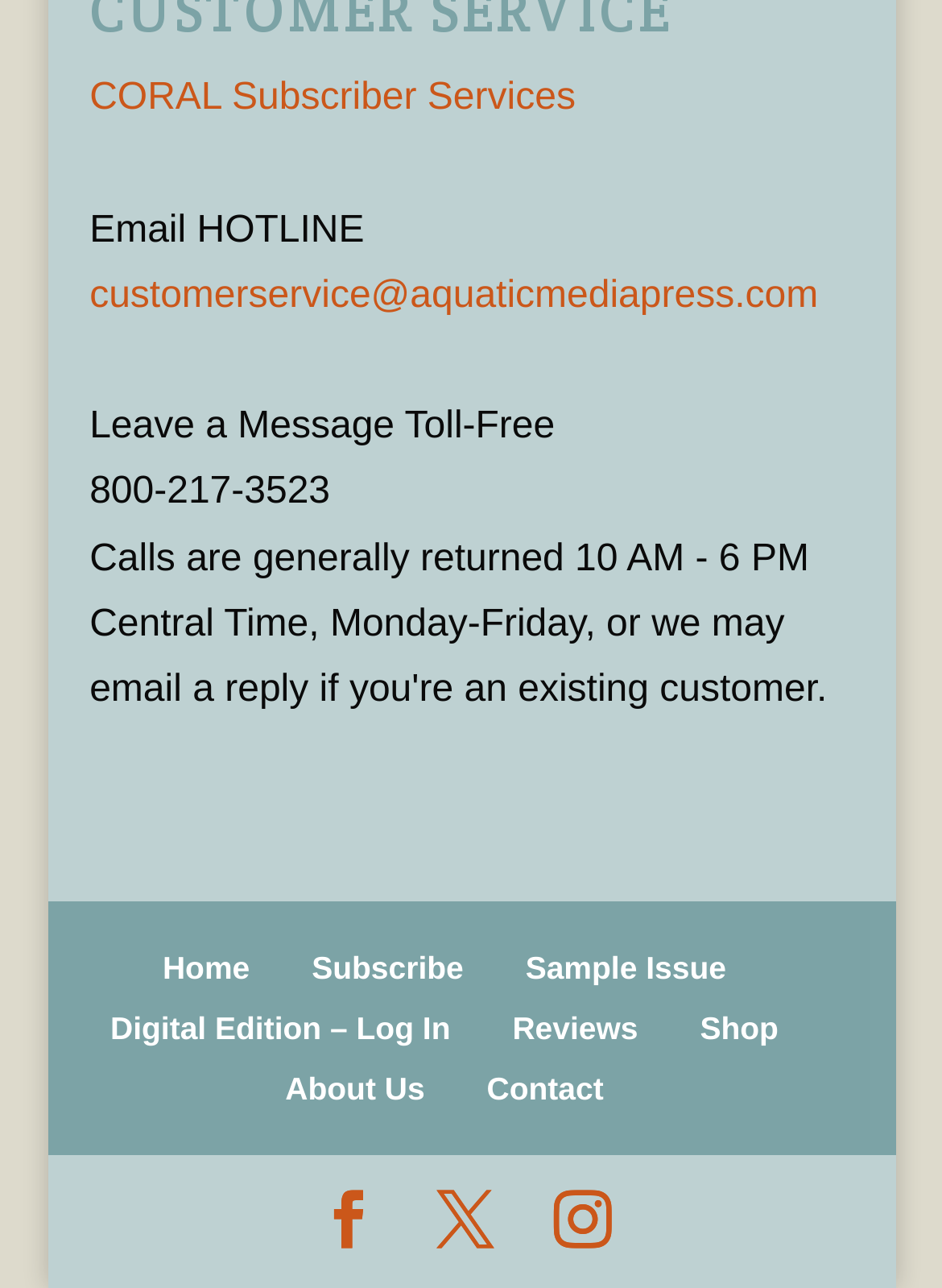Give a one-word or short phrase answer to the question: 
How many main navigation links are available?

7